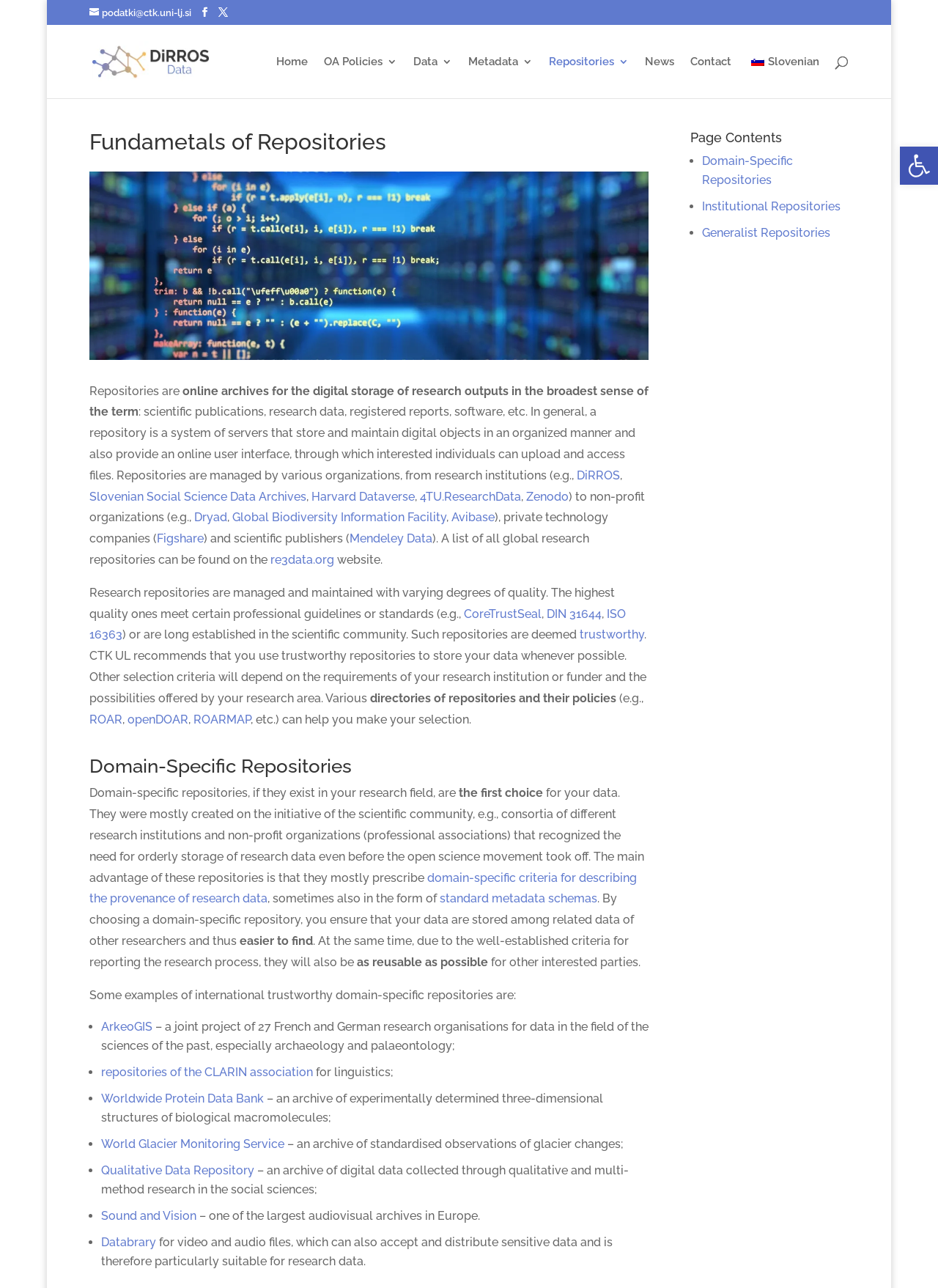Find the bounding box coordinates of the area that needs to be clicked in order to achieve the following instruction: "Go to Home". The coordinates should be specified as four float numbers between 0 and 1, i.e., [left, top, right, bottom].

[0.295, 0.044, 0.328, 0.076]